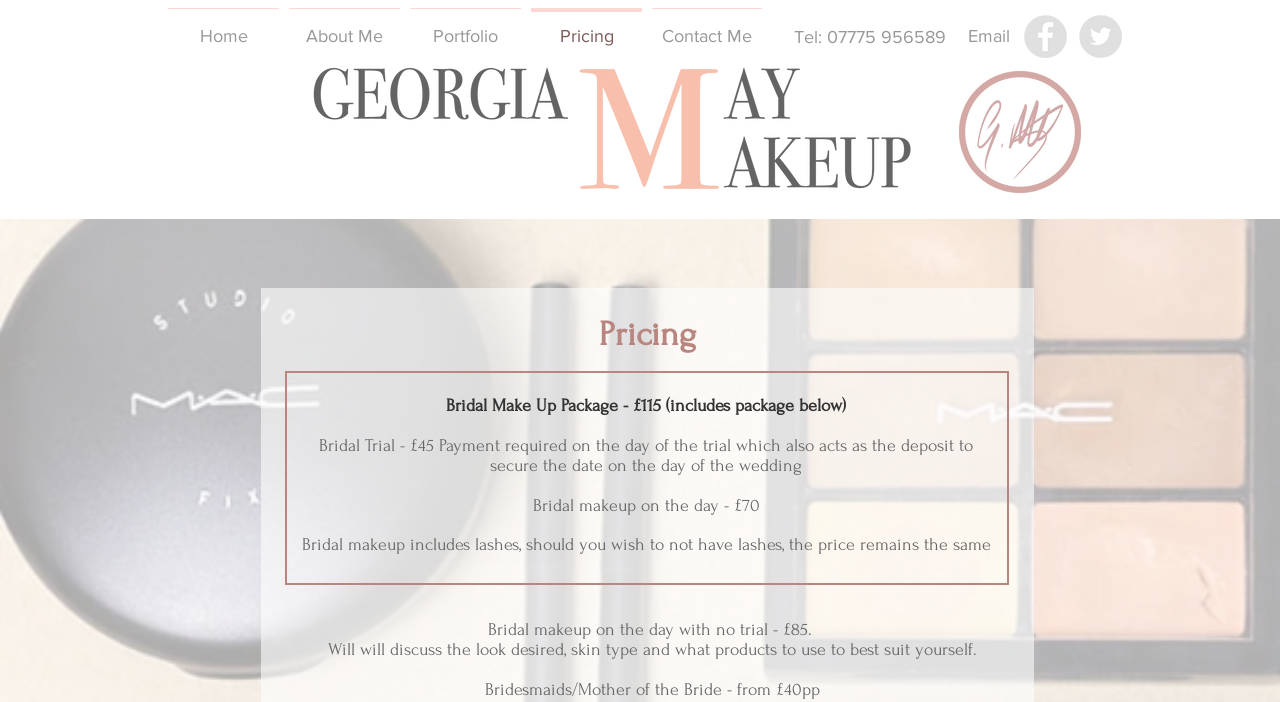What is the price of the bridal makeup package?
Please provide a full and detailed response to the question.

I found the price by looking at the StaticText element with the text 'Bridal Make Up Package - £115 (includes package below)' which is located in the pricing section of the webpage.